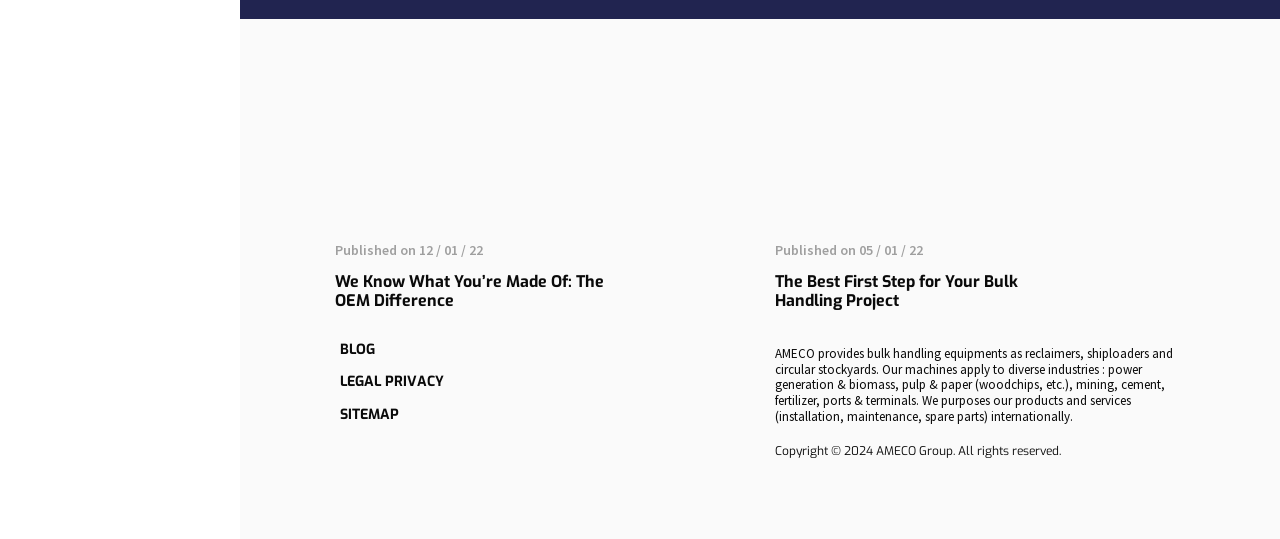Bounding box coordinates are given in the format (top-left x, top-left y, bottom-right x, bottom-right y). All values should be floating point numbers between 0 and 1. Provide the bounding box coordinate for the UI element described as: Sitemap

[0.262, 0.742, 0.355, 0.797]